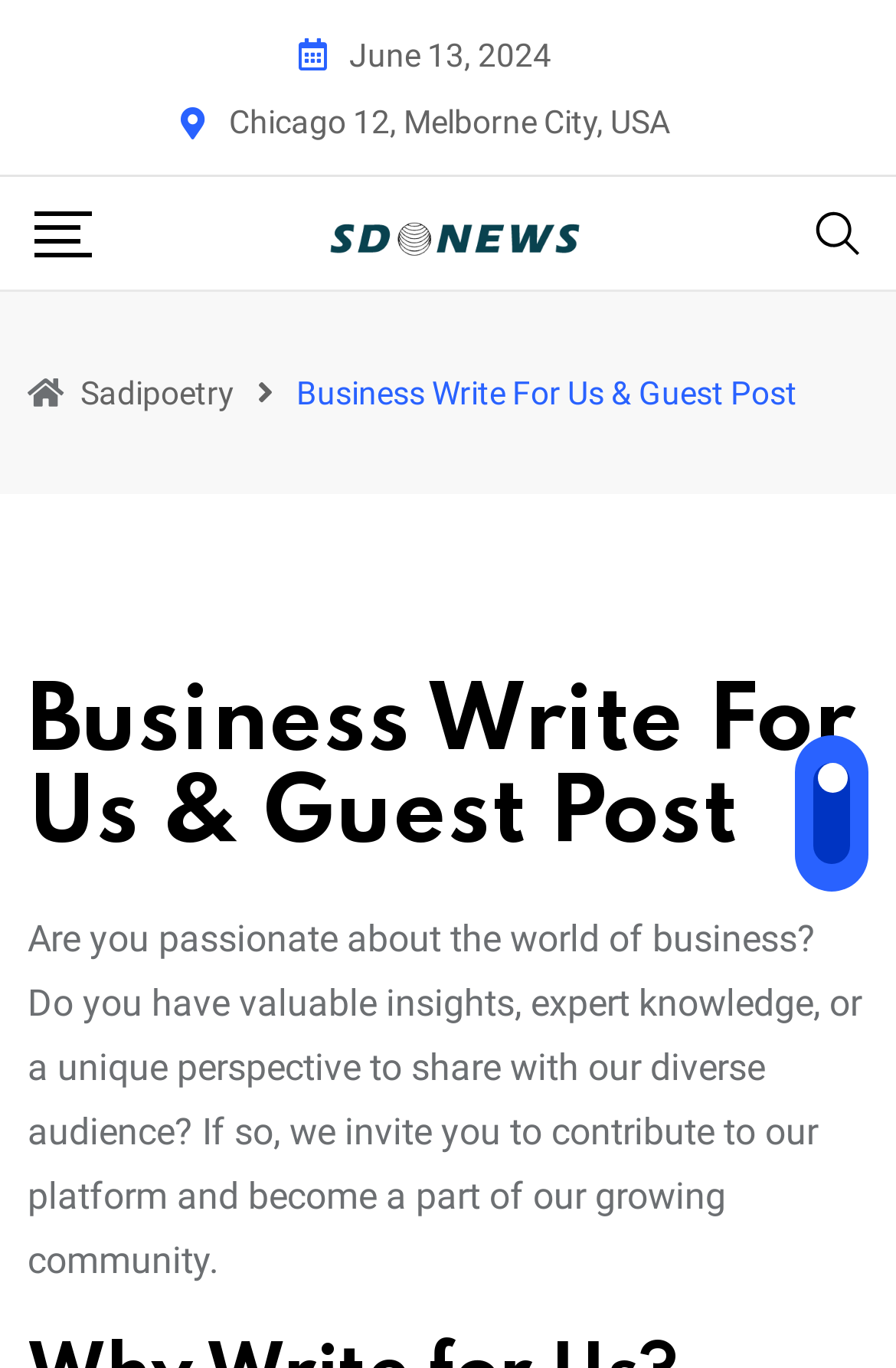Provide a one-word or short-phrase answer to the question:
What is the purpose of the webpage?

To invite contributors to write about business